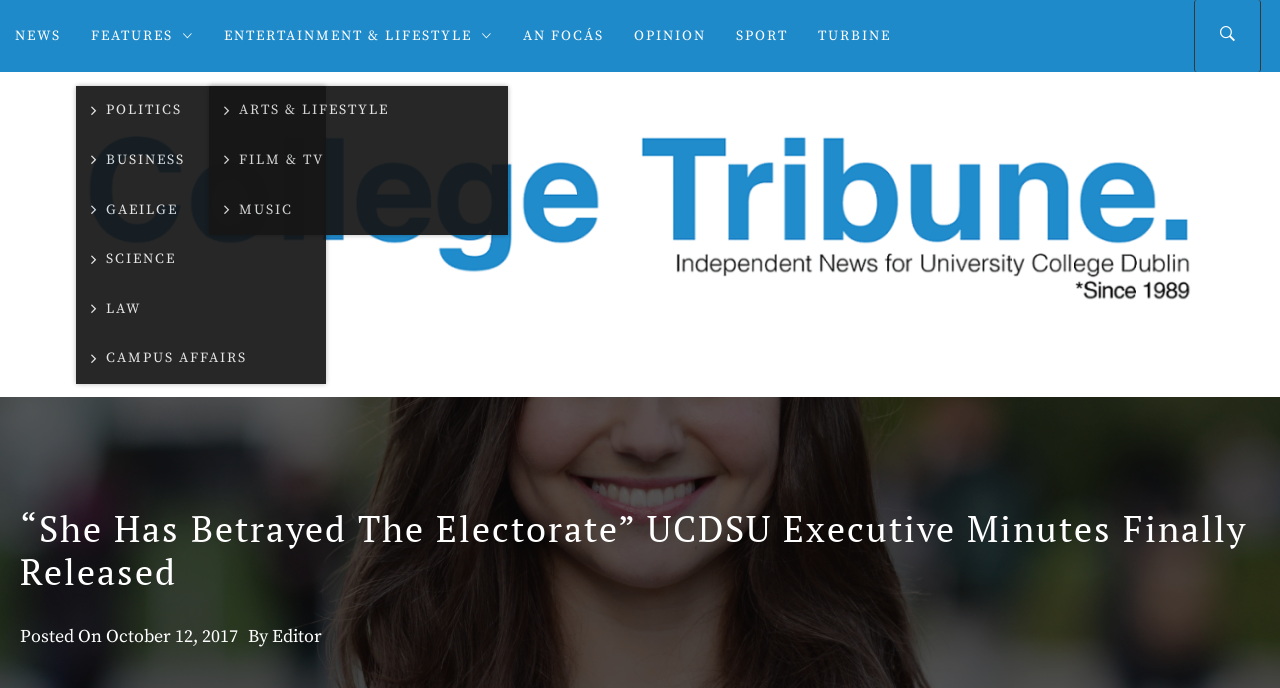When was the article posted?
By examining the image, provide a one-word or phrase answer.

October 12, 2017